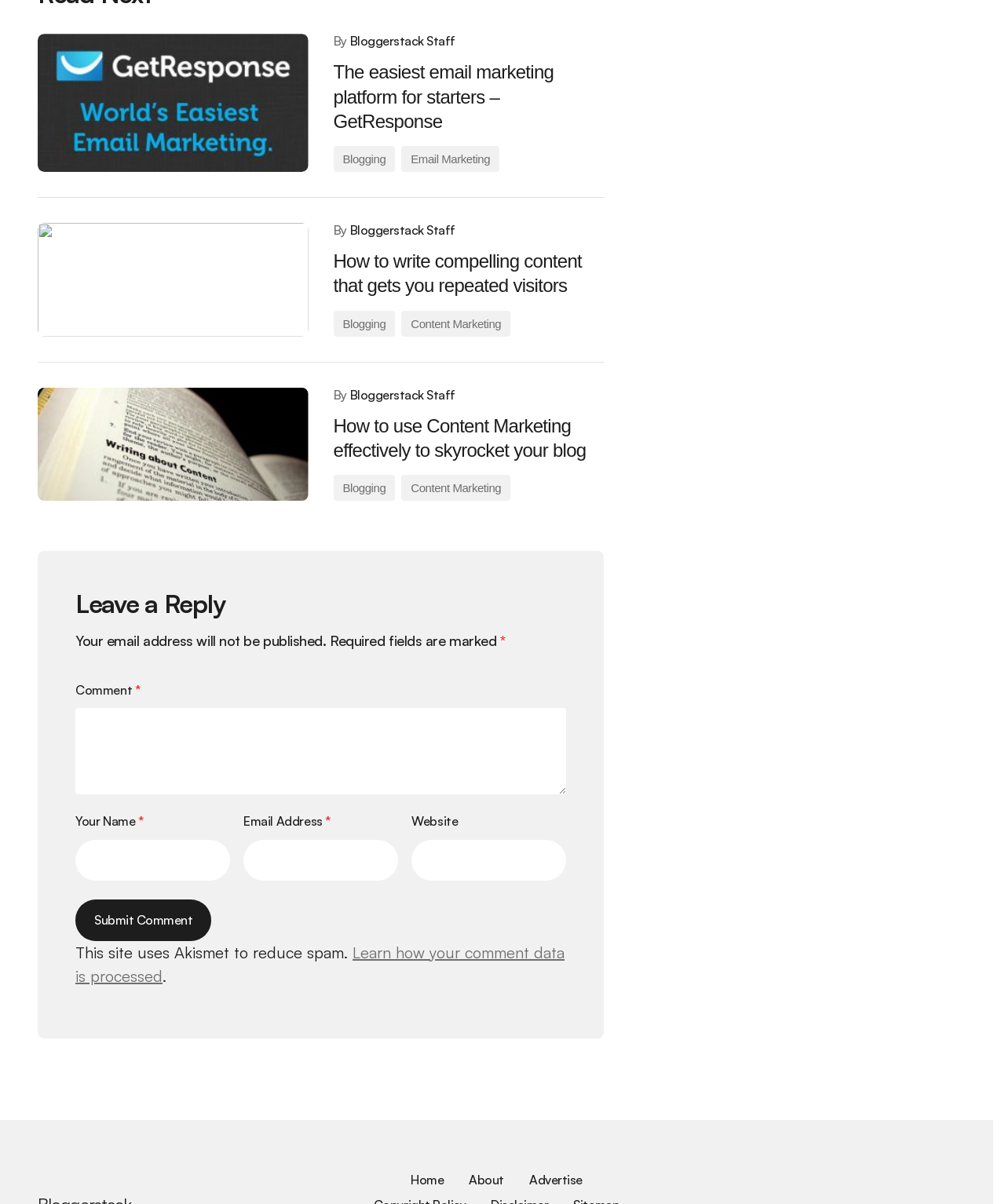Show the bounding box coordinates for the element that needs to be clicked to execute the following instruction: "Click the NEWS link". Provide the coordinates in the form of four float numbers between 0 and 1, i.e., [left, top, right, bottom].

None